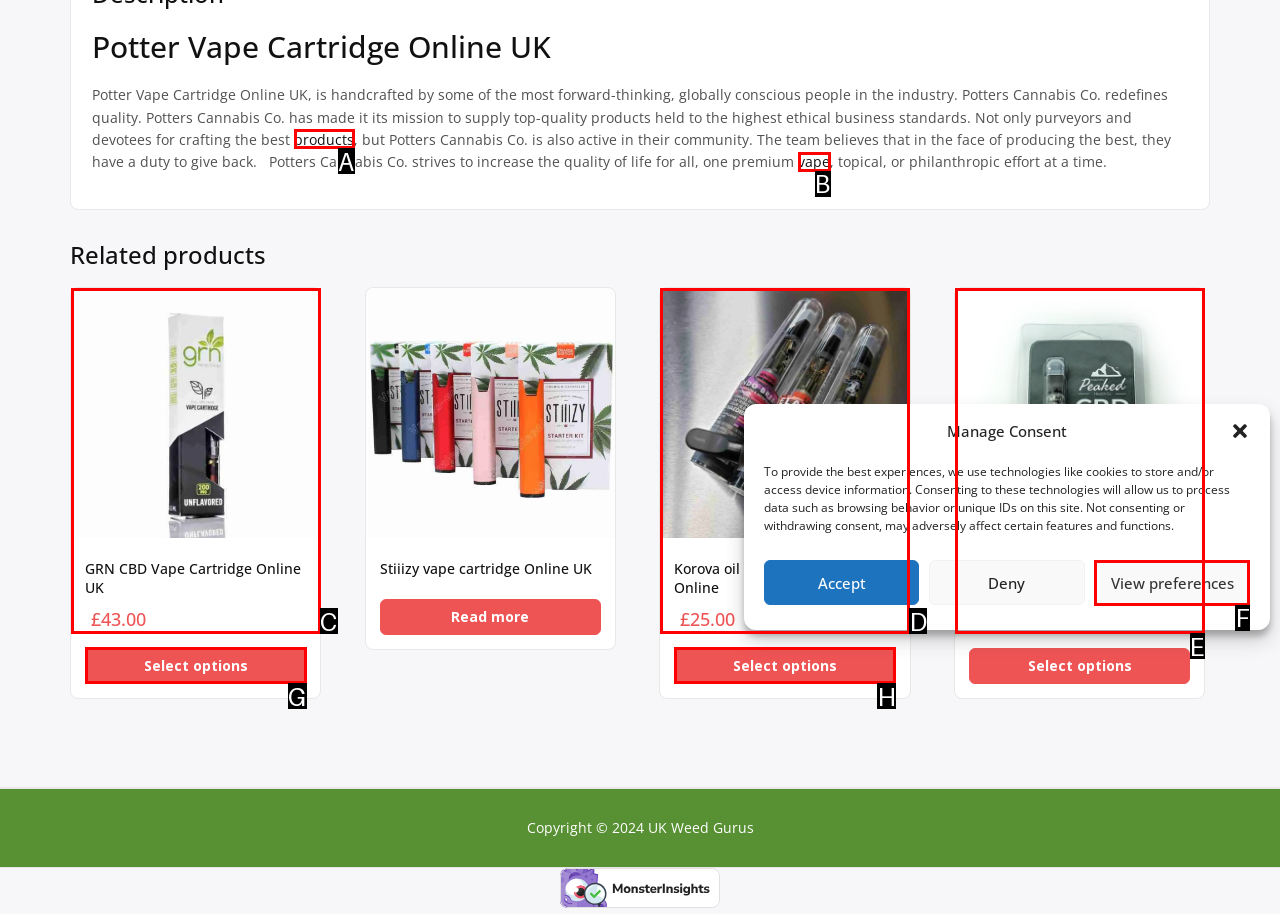Identify the UI element described as: vape
Answer with the option's letter directly.

B